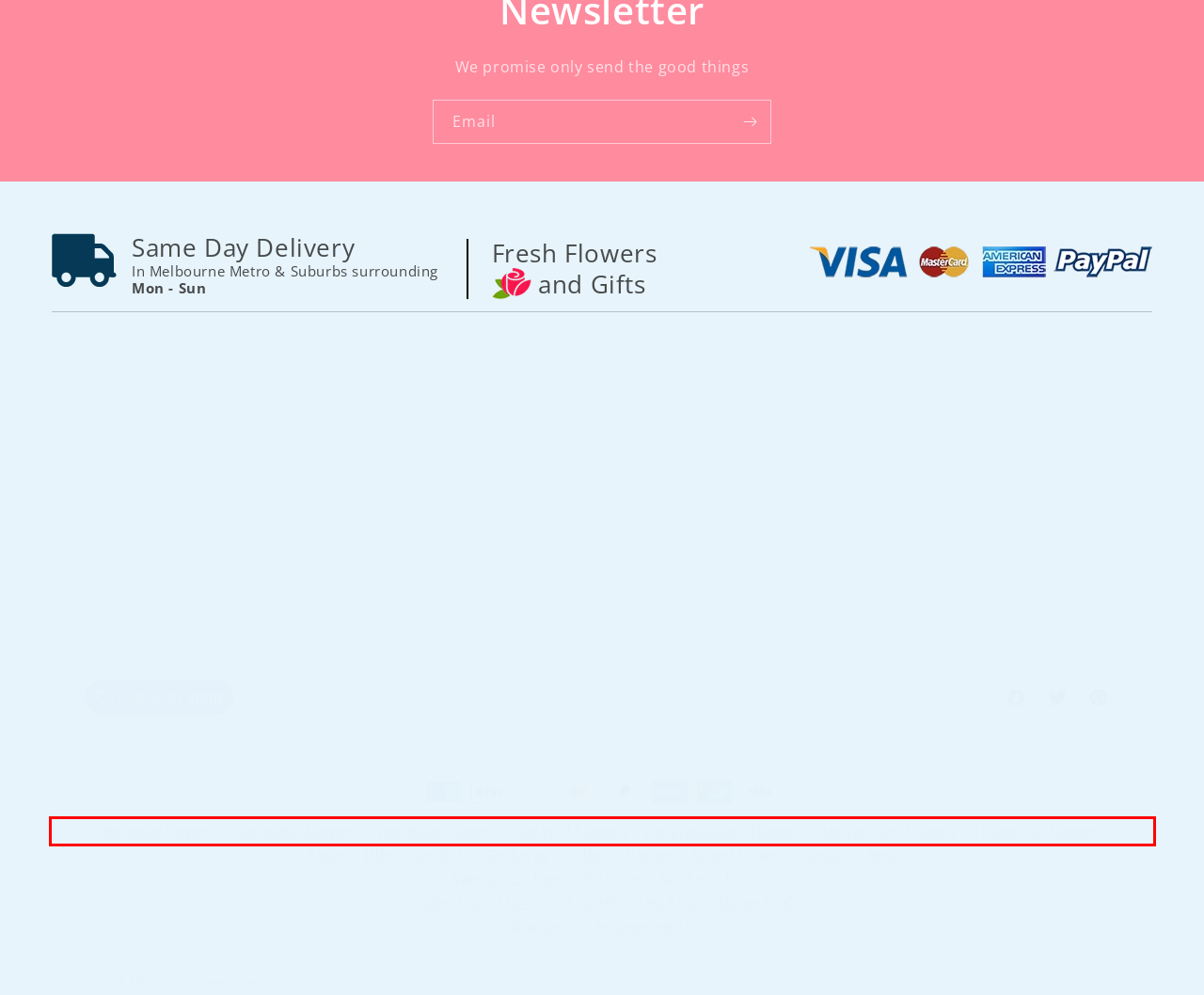Given a screenshot of a webpage, identify the red bounding box and perform OCR to recognize the text within that box.

Birthday Flowers | Sympathy Flowers | New Baby Flowers | Get Well Flowers | Congratulation Flowers | Anniversary Flowers | Thank You Flowers